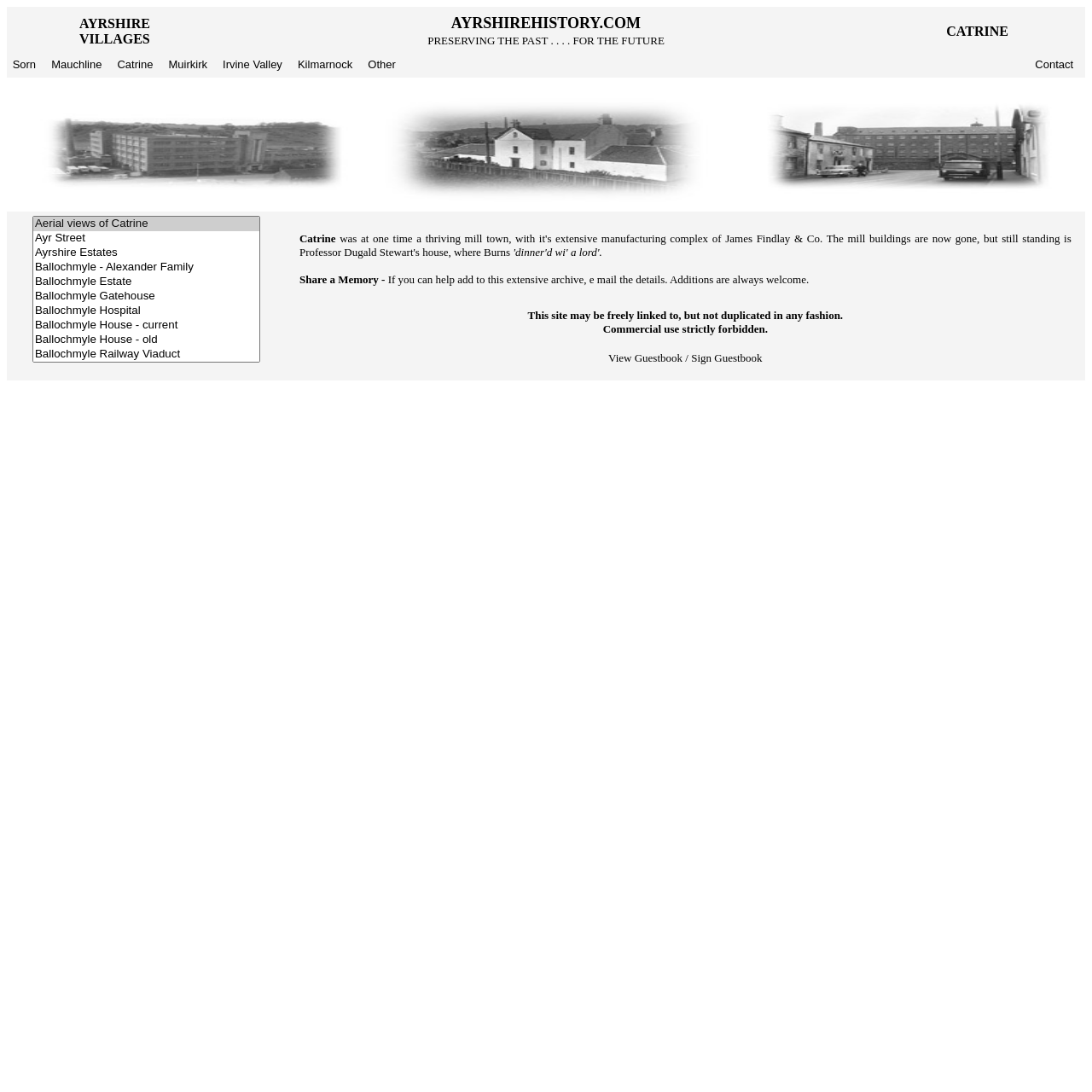How many options are there in the listbox?
Based on the screenshot, answer the question with a single word or phrase.

49